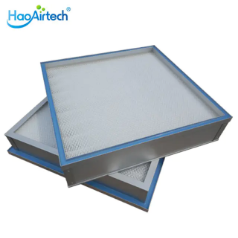What do the filters aim to reduce?
Examine the image and provide an in-depth answer to the question.

The caption states that the filters are essential components in systems that aim to reduce allergens and contaminants, contributing to the overall health and safety of indoor air quality, which implies that the filters aim to reduce these specific substances.